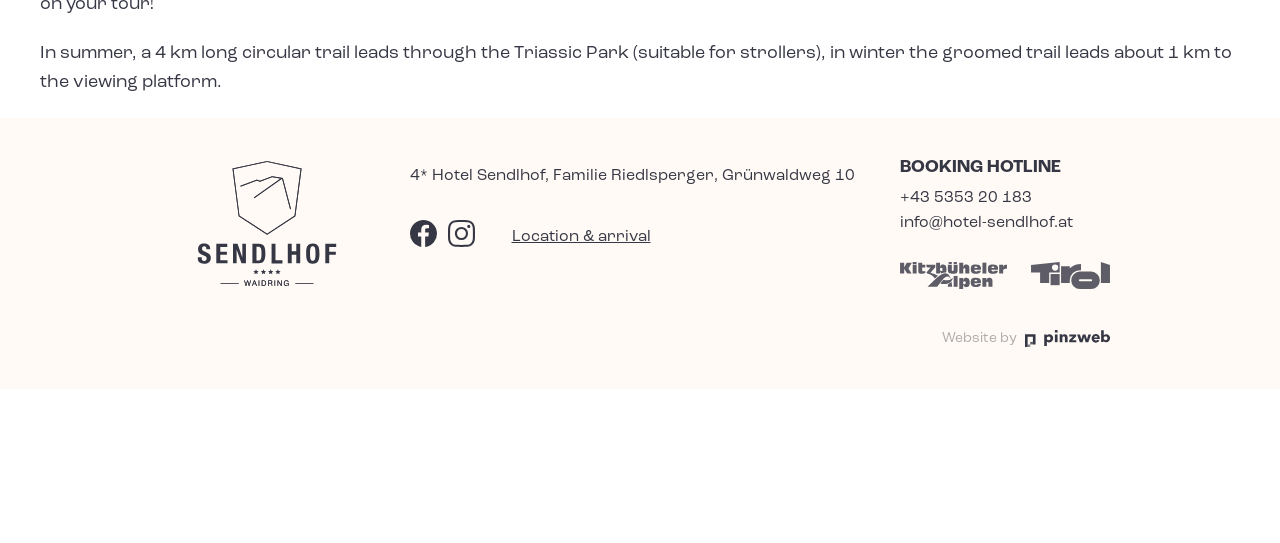What is the name of the mountain range?
Based on the screenshot, answer the question with a single word or phrase.

Kitzbühler Alpen